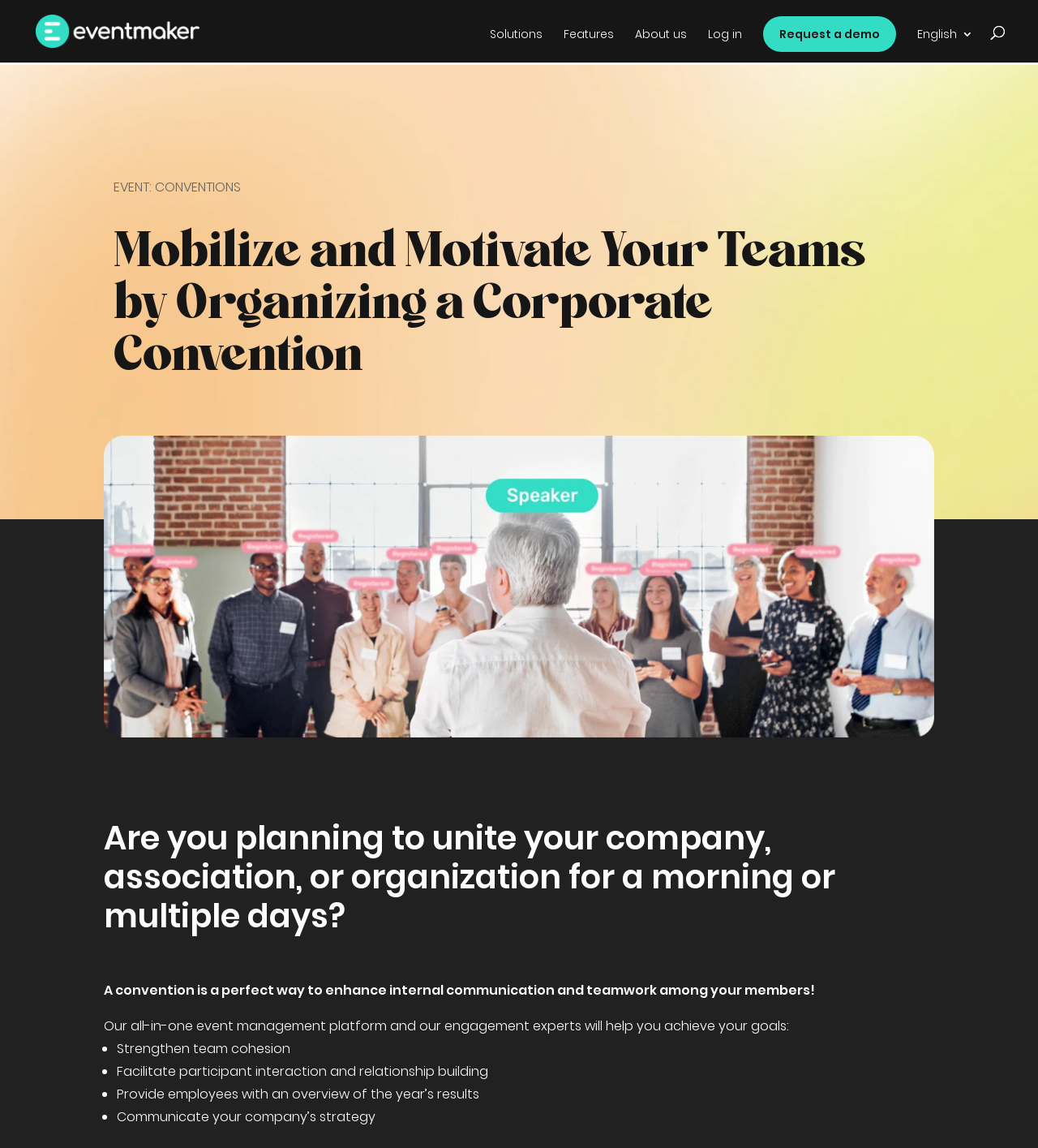Extract the main heading text from the webpage.

Mobilize and Motivate Your Teams by Organizing a Corporate Convention